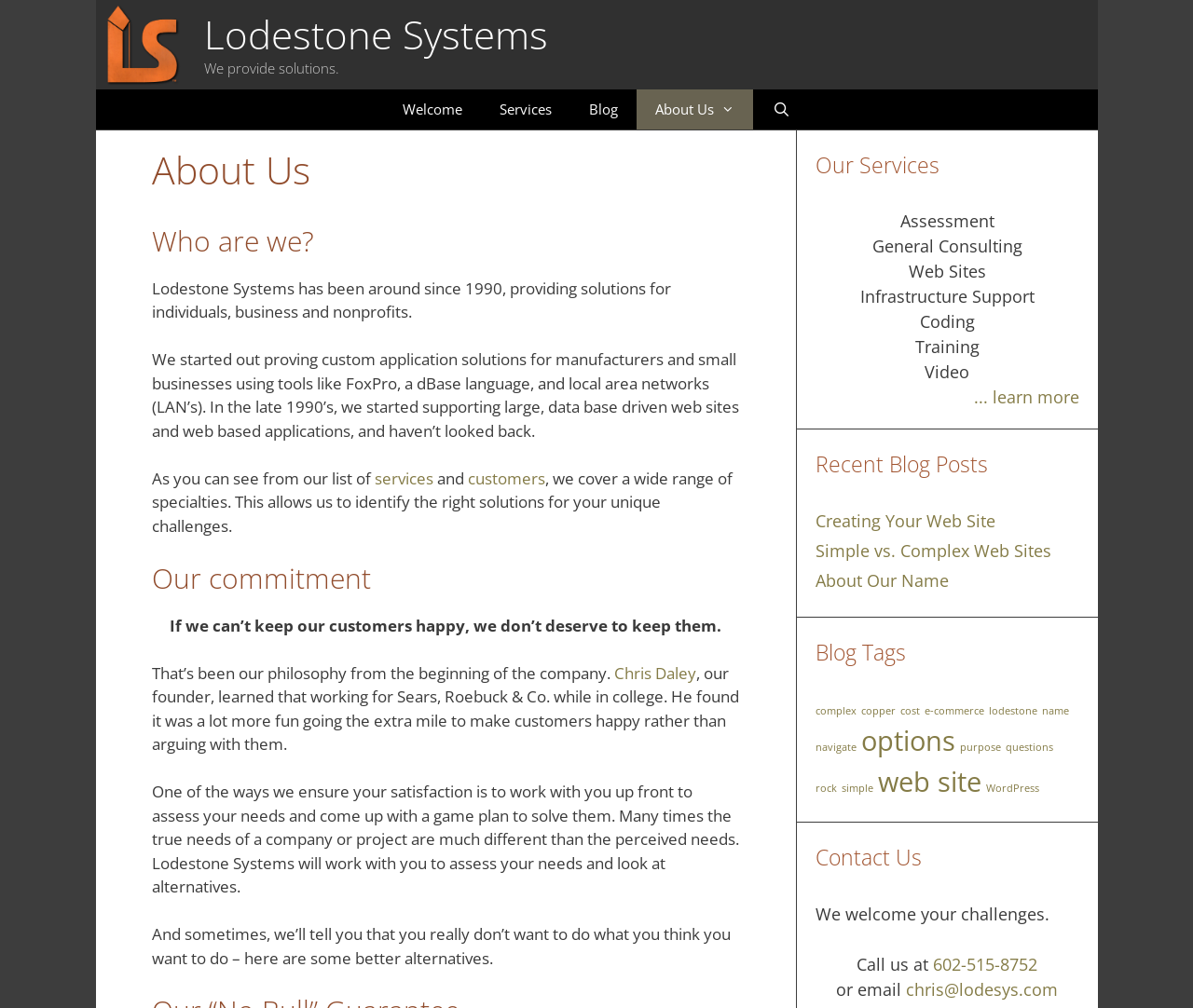Please specify the bounding box coordinates of the clickable section necessary to execute the following command: "Contact Chris Daley".

[0.514, 0.657, 0.583, 0.678]